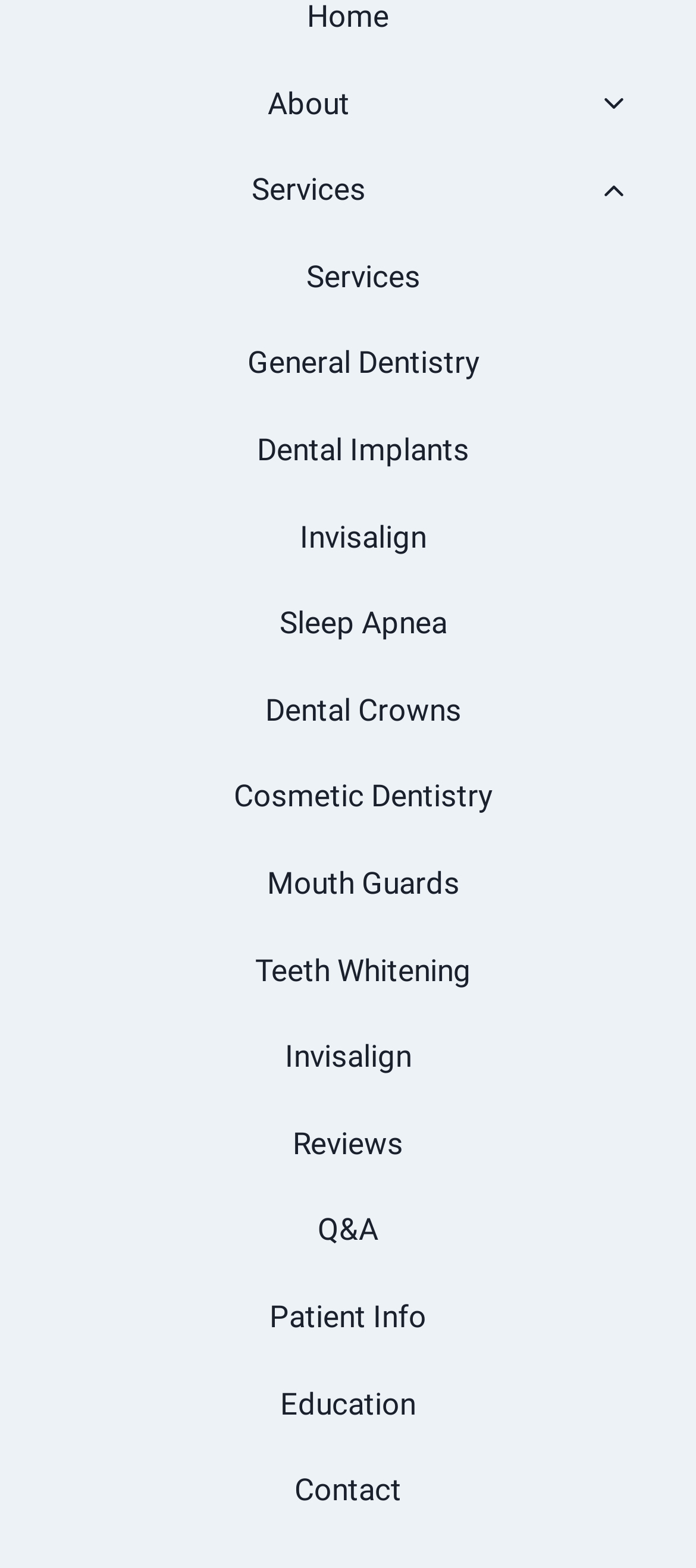What is the last link in the main menu?
Using the picture, provide a one-word or short phrase answer.

Contact